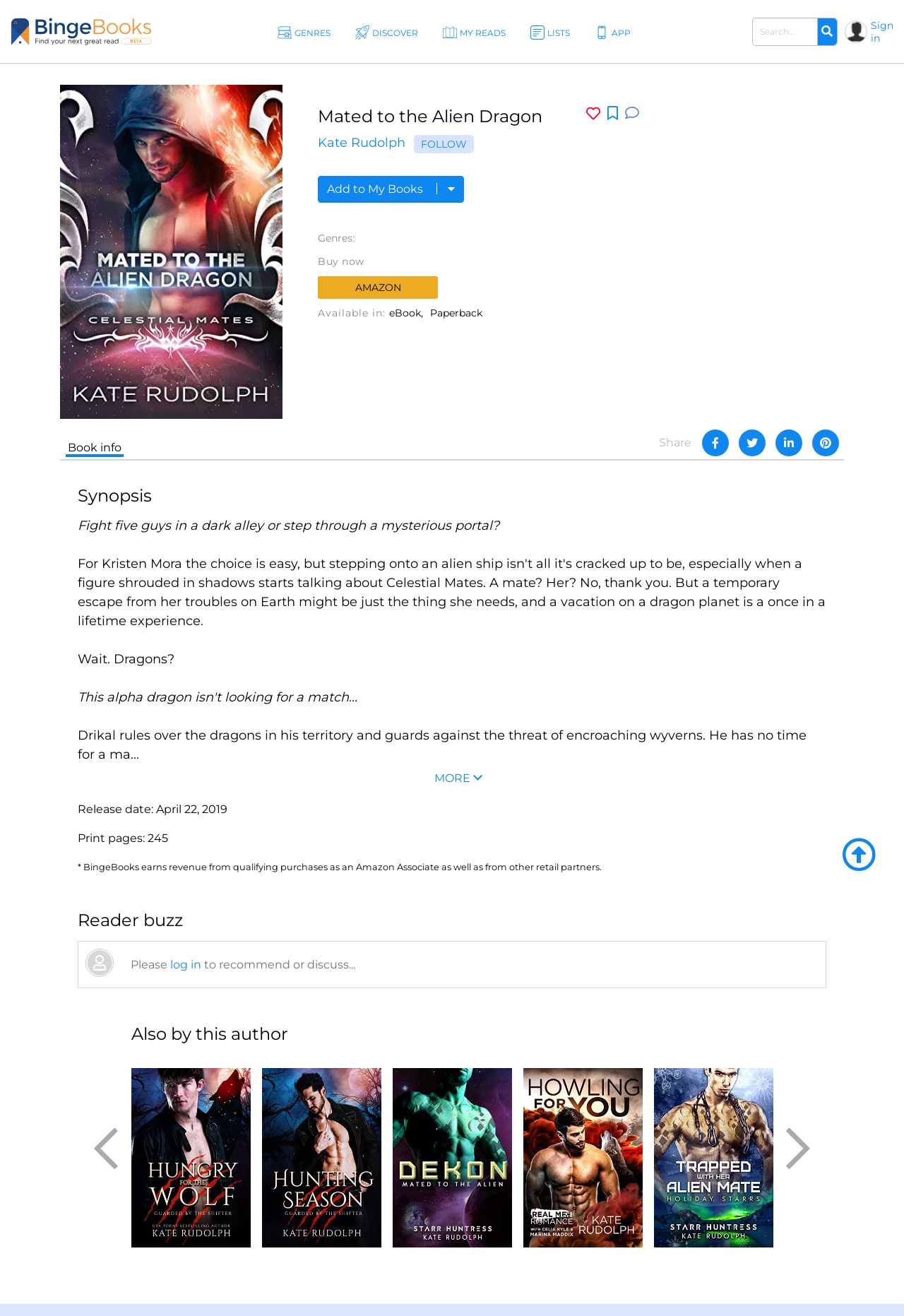How many pages does the book have?
Based on the image, answer the question with as much detail as possible.

The number of pages of the book can be found in the static text element with the text '245' which is located in the book information section.